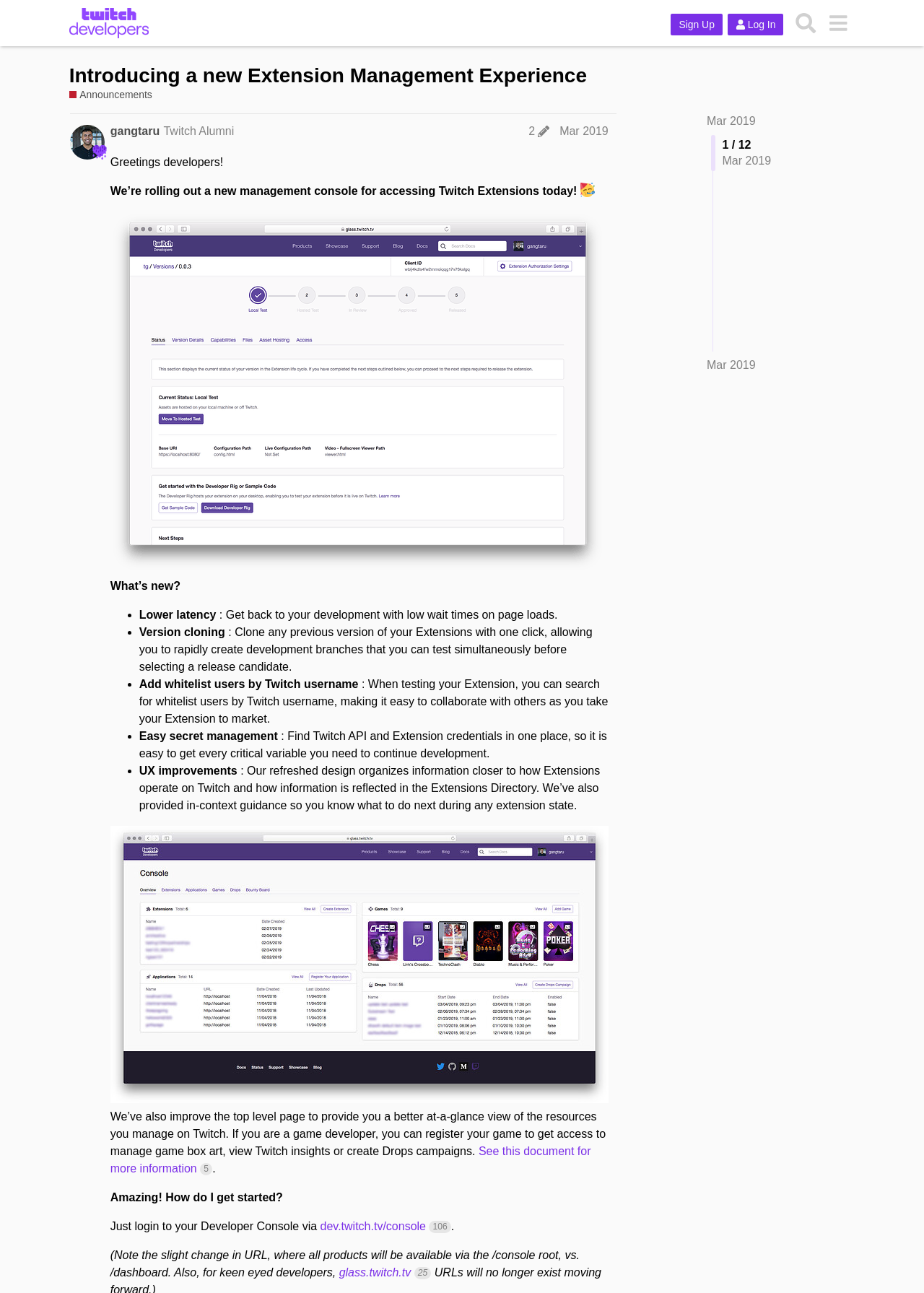Find the bounding box coordinates of the area to click in order to follow the instruction: "Click on the link to Introducing a new Extension Management Experience".

[0.075, 0.05, 0.635, 0.067]